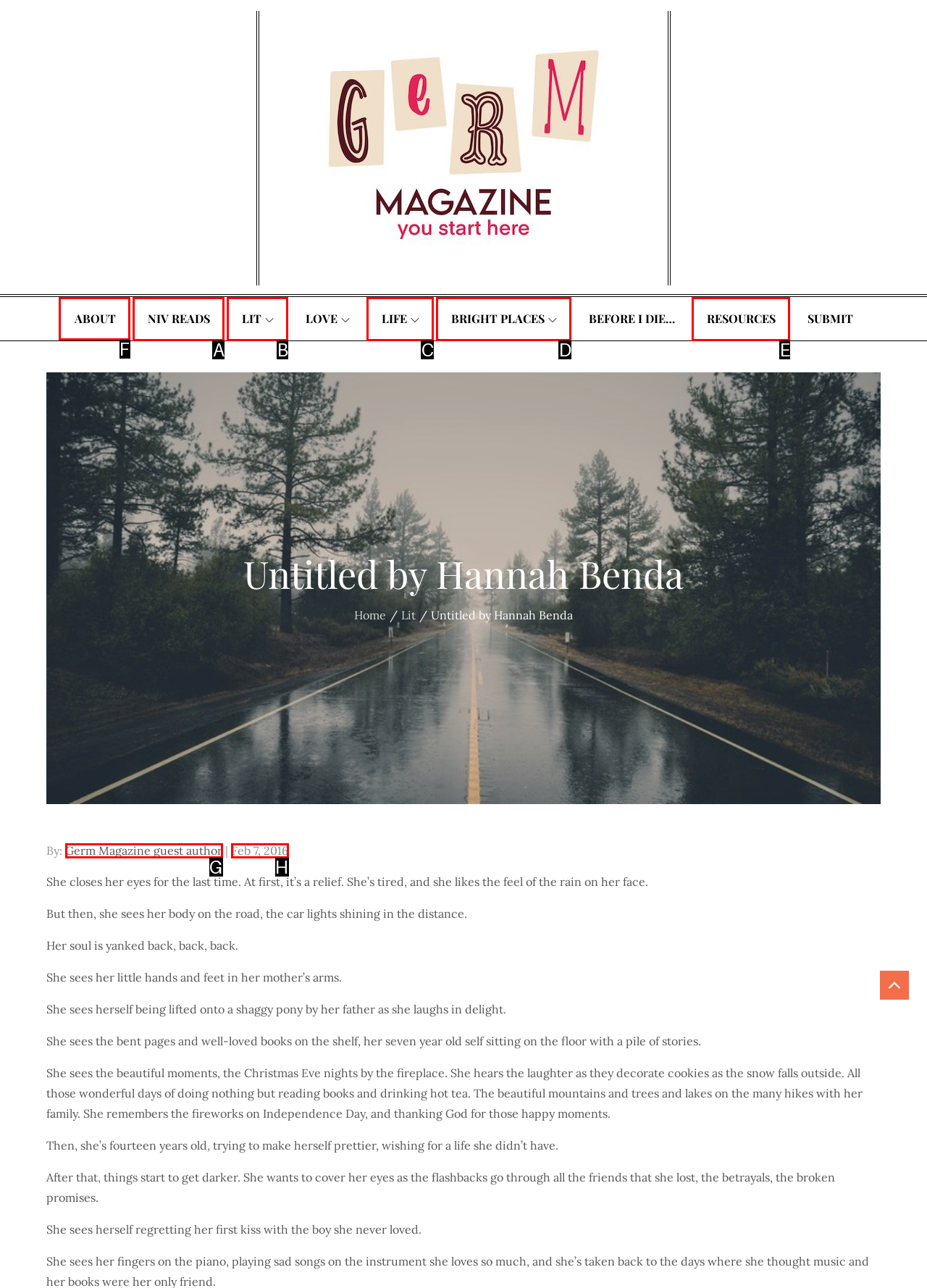Given the task: Click on ABOUT link, indicate which boxed UI element should be clicked. Provide your answer using the letter associated with the correct choice.

F